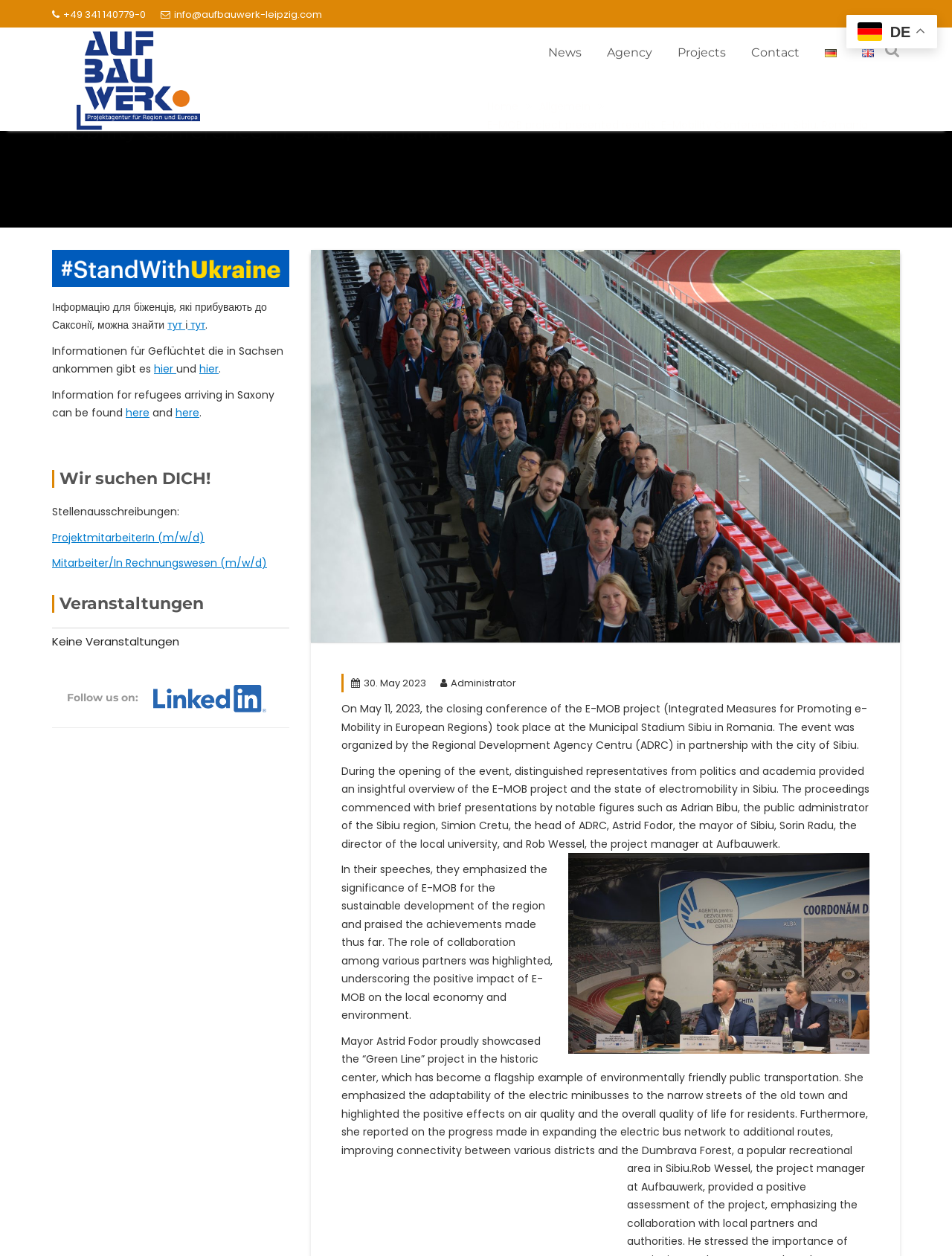Locate the bounding box coordinates of the clickable area to execute the instruction: "Click the 'News' link". Provide the coordinates as four float numbers between 0 and 1, represented as [left, top, right, bottom].

[0.564, 0.022, 0.623, 0.062]